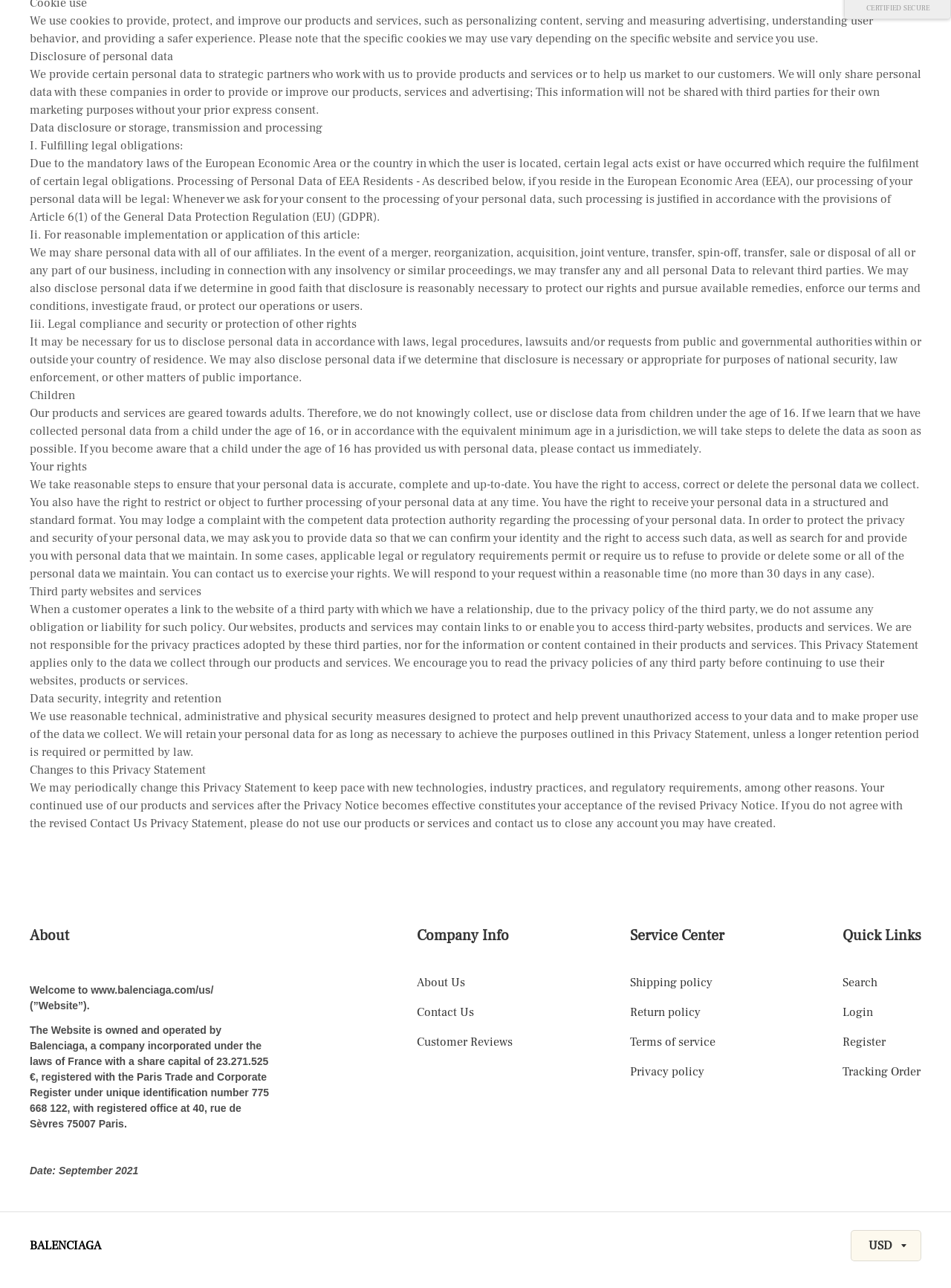Please provide a detailed answer to the question below by examining the image:
What is the minimum age for collecting personal data?

According to the 'Children' section, the company does not knowingly collect, use or disclose data from children under the age of 16, which implies that the minimum age for collecting personal data is 16.